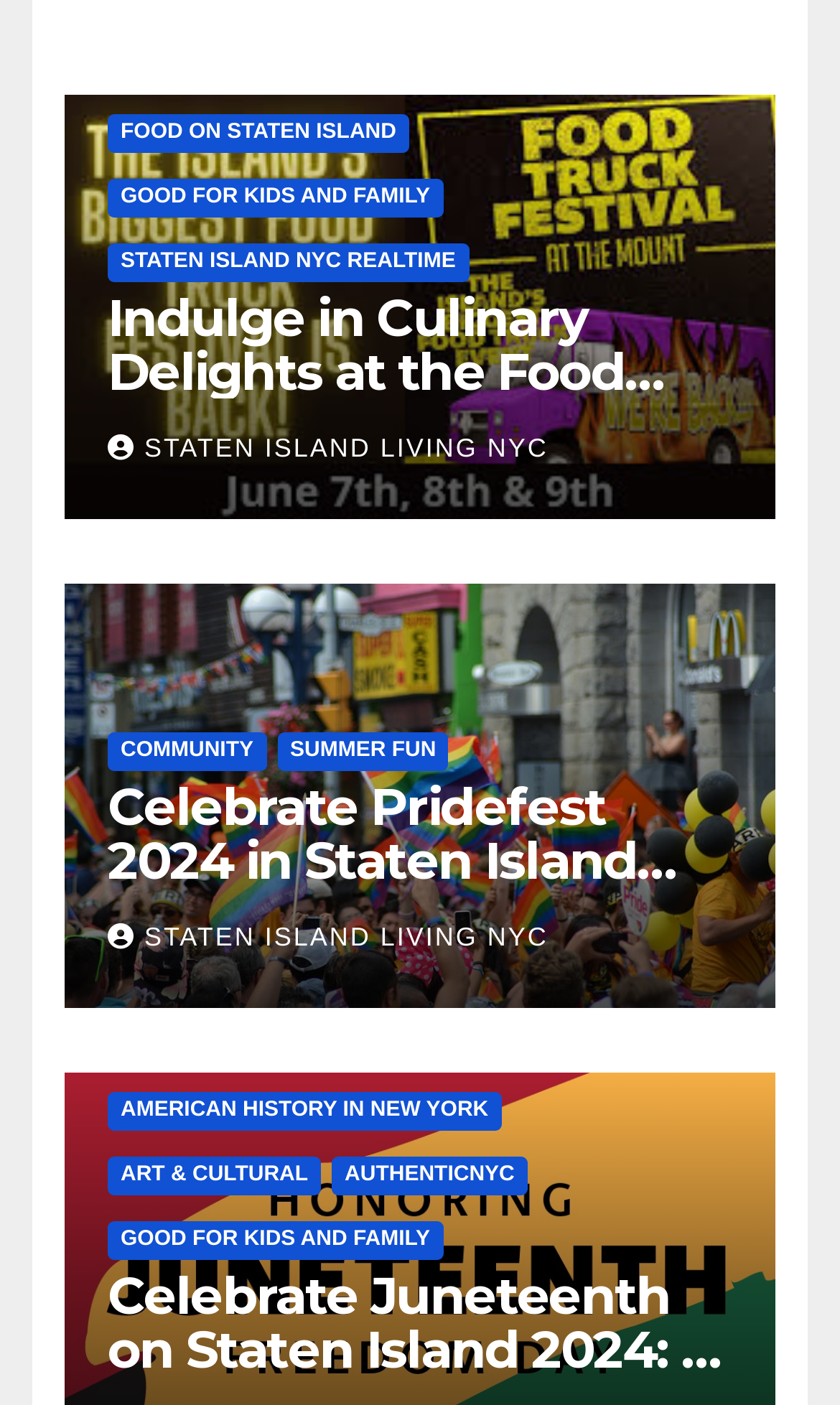Determine the bounding box for the HTML element described here: "AuthenticNYC". The coordinates should be given as [left, top, right, bottom] with each number being a float between 0 and 1.

[0.395, 0.823, 0.628, 0.85]